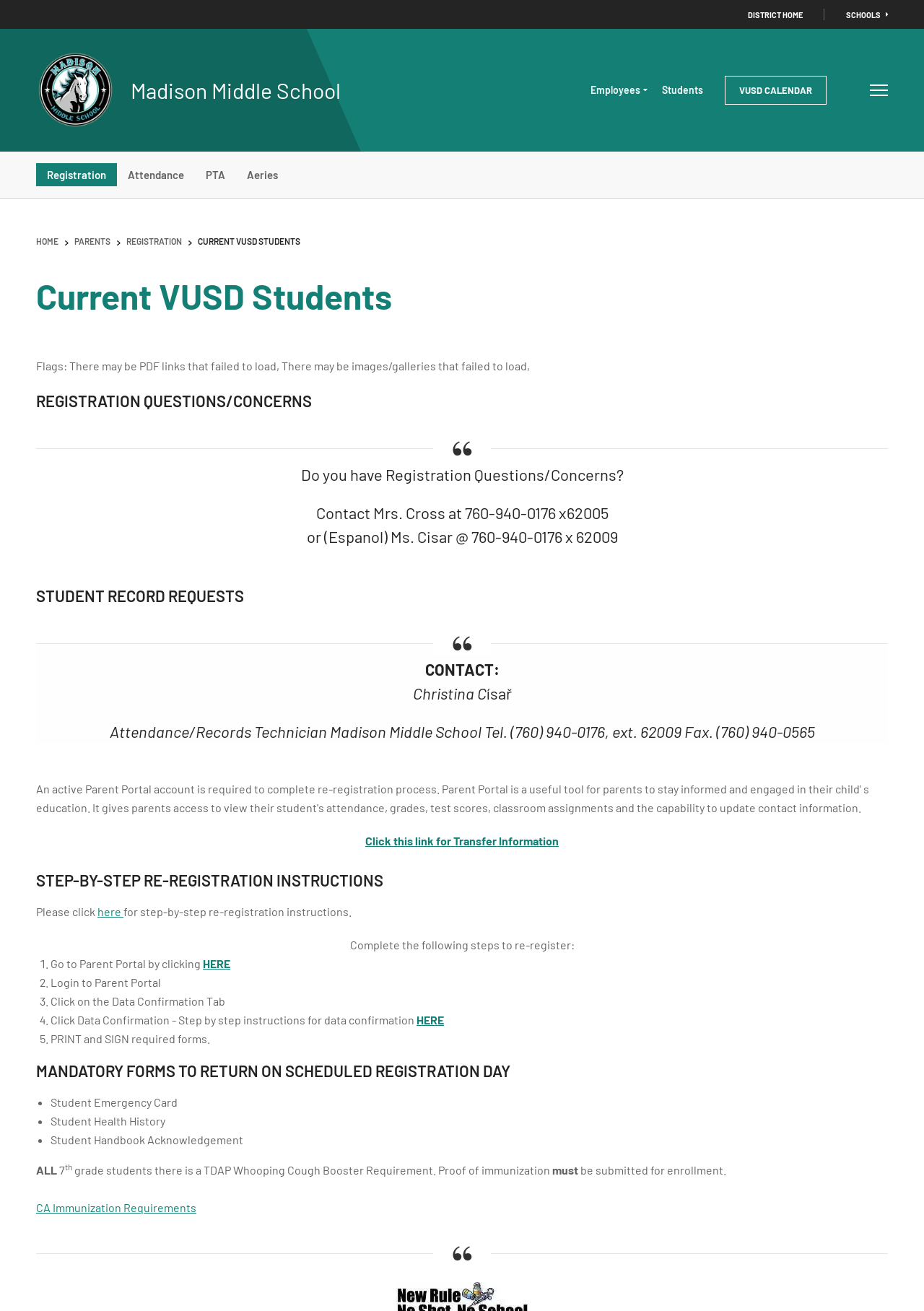Based on the element description: "People's Daily Search Details", identify the UI element and provide its bounding box coordinates. Use four float numbers between 0 and 1, [left, top, right, bottom].

None